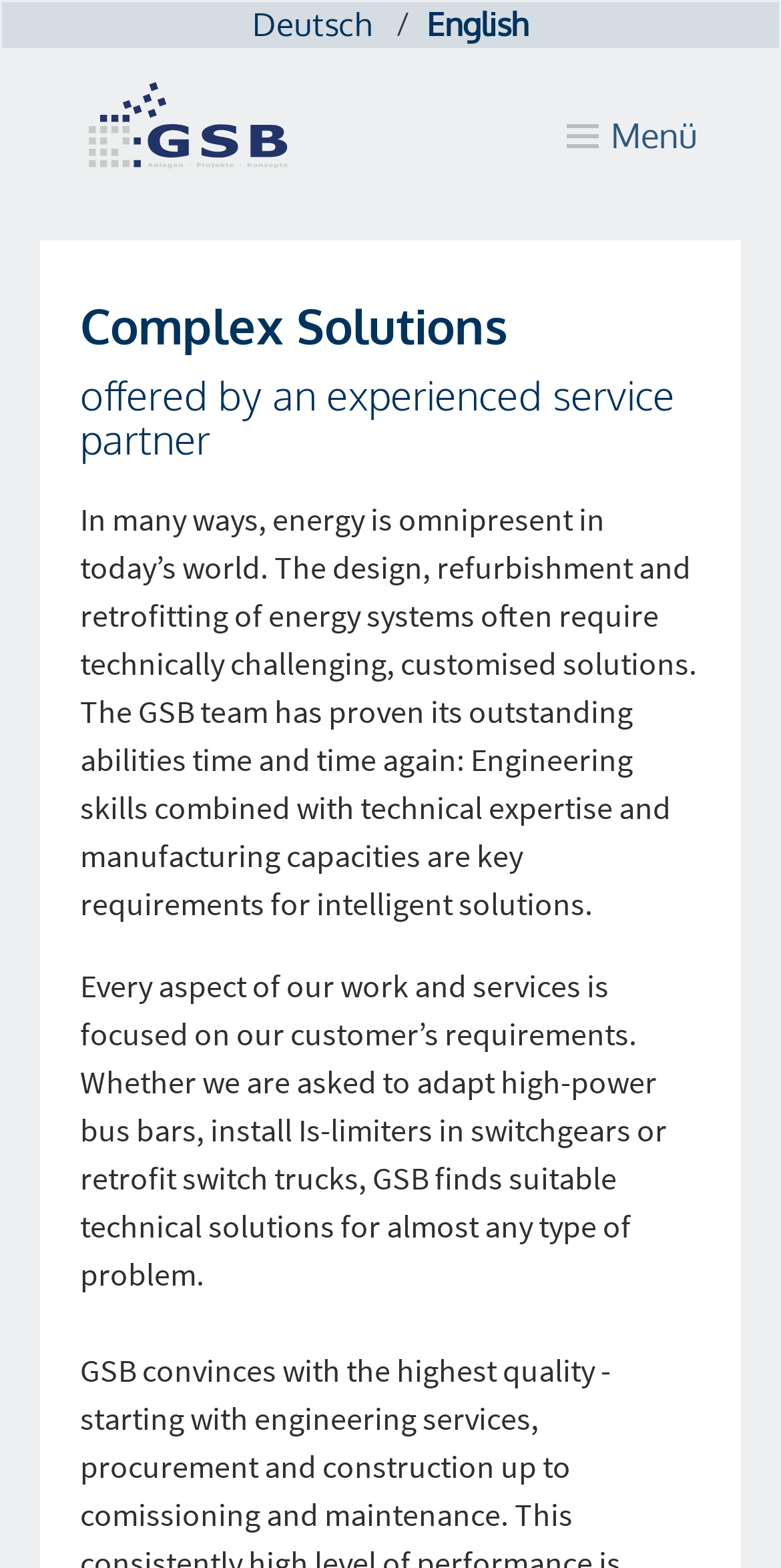What is the company's focus?
Based on the screenshot, give a detailed explanation to answer the question.

The webpage mentions that 'Every aspect of our work and services is focused on our customer’s requirements', indicating that the company prioritizes its customers' needs.